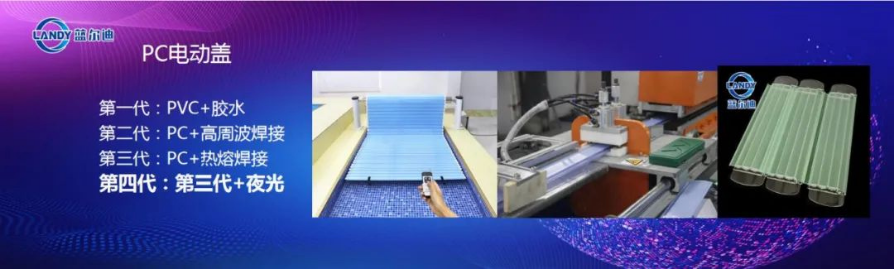What is the purpose of the fourth generation?
Could you answer the question in a detailed manner, providing as much information as possible?

The fourth generation of PC electric covers is characterized by its safety features, which are specifically designed for nighttime use, implying that the brand has prioritized safety in its latest design.